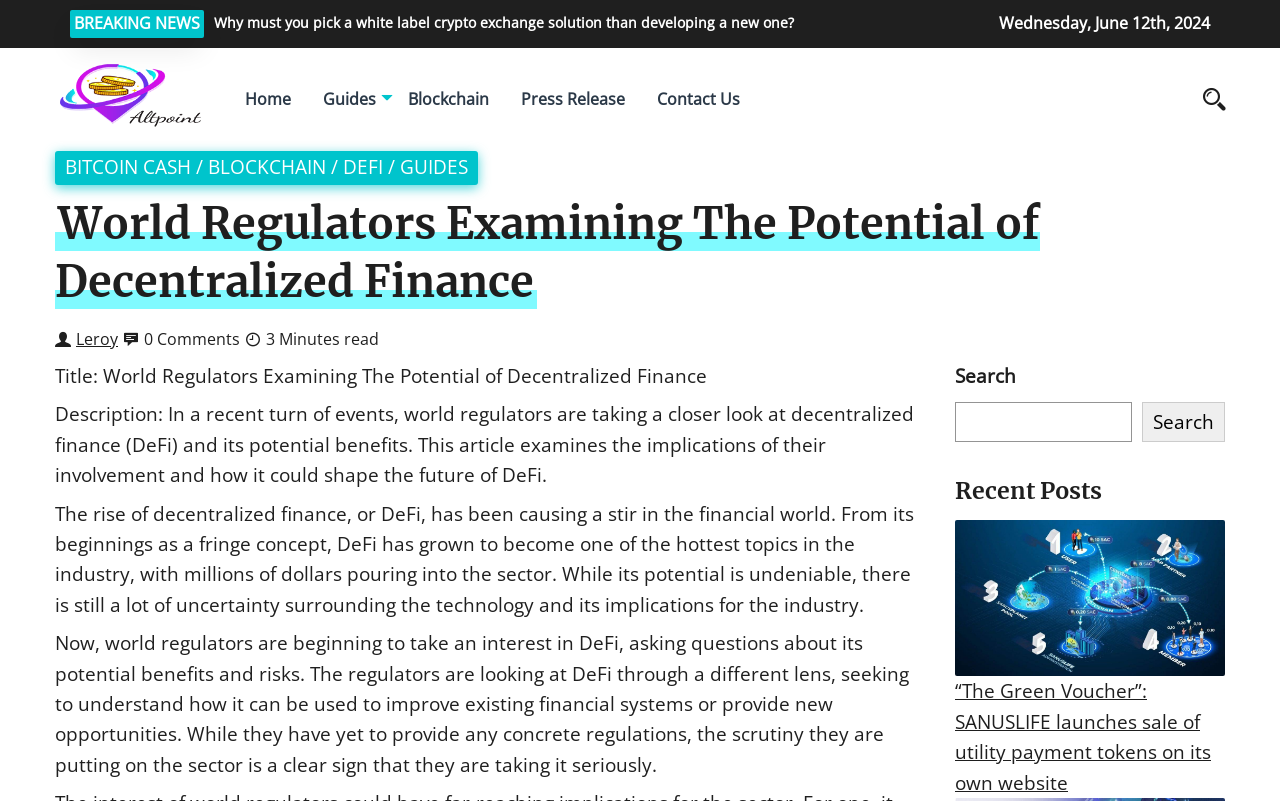Determine the bounding box coordinates of the section I need to click to execute the following instruction: "Call the church". Provide the coordinates as four float numbers between 0 and 1, i.e., [left, top, right, bottom].

None